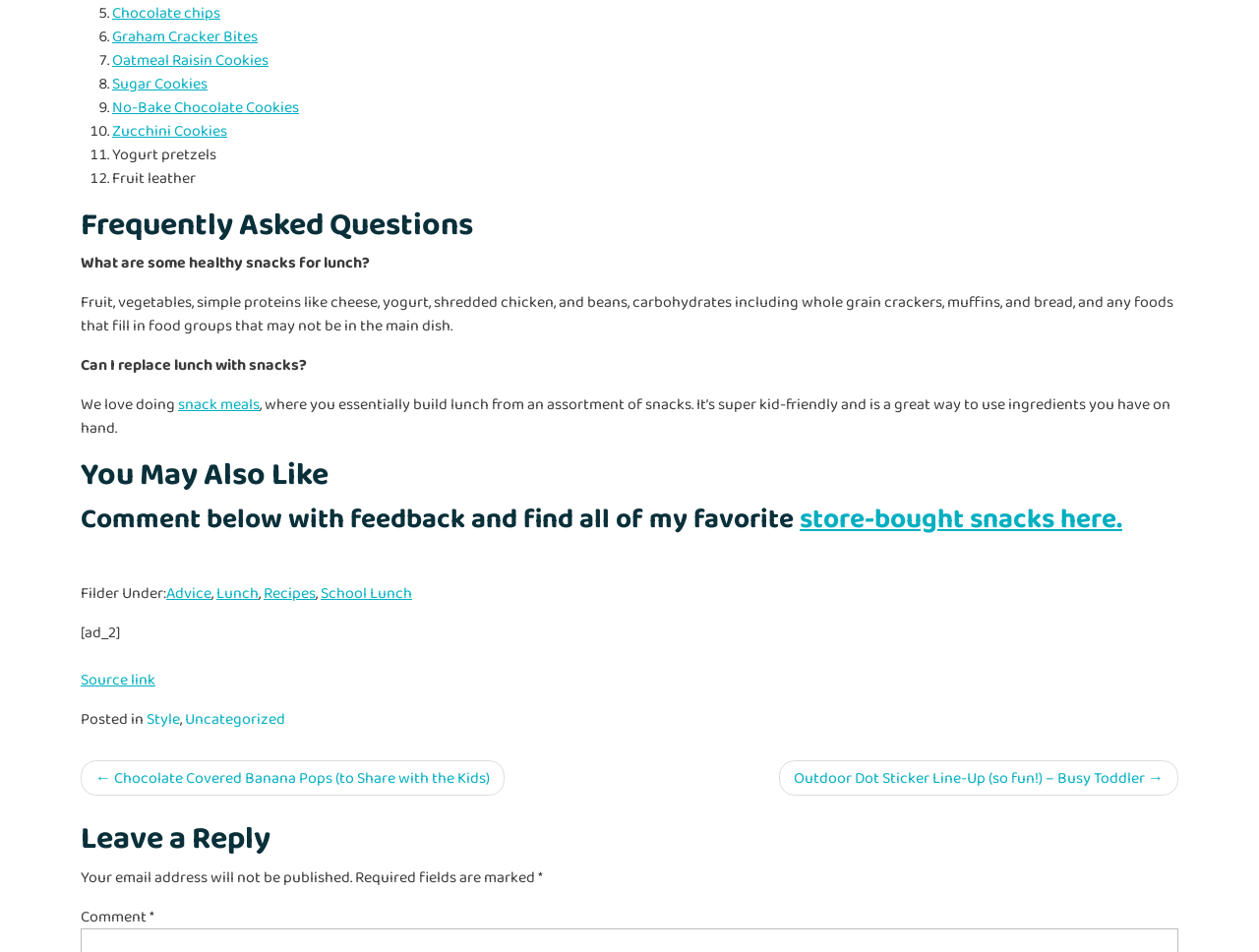Please identify the bounding box coordinates of the region to click in order to complete the task: "Click on 'snack meals'". The coordinates must be four float numbers between 0 and 1, specified as [left, top, right, bottom].

[0.141, 0.412, 0.206, 0.436]